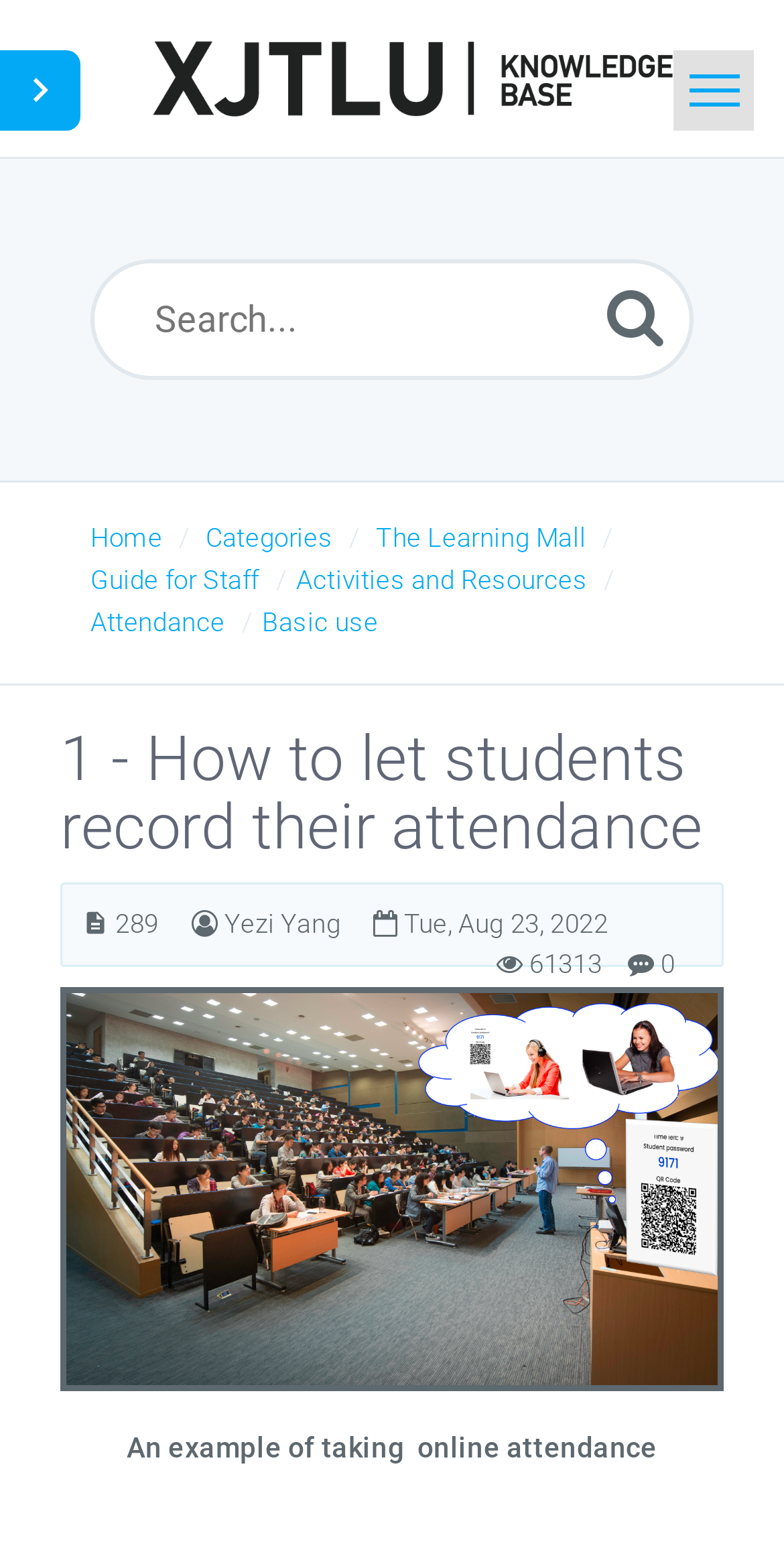Extract the bounding box coordinates of the UI element described: "Search". Provide the coordinates in the format [left, top, right, bottom] with values ranging from 0 to 1.

[0.154, 0.16, 0.923, 0.225]